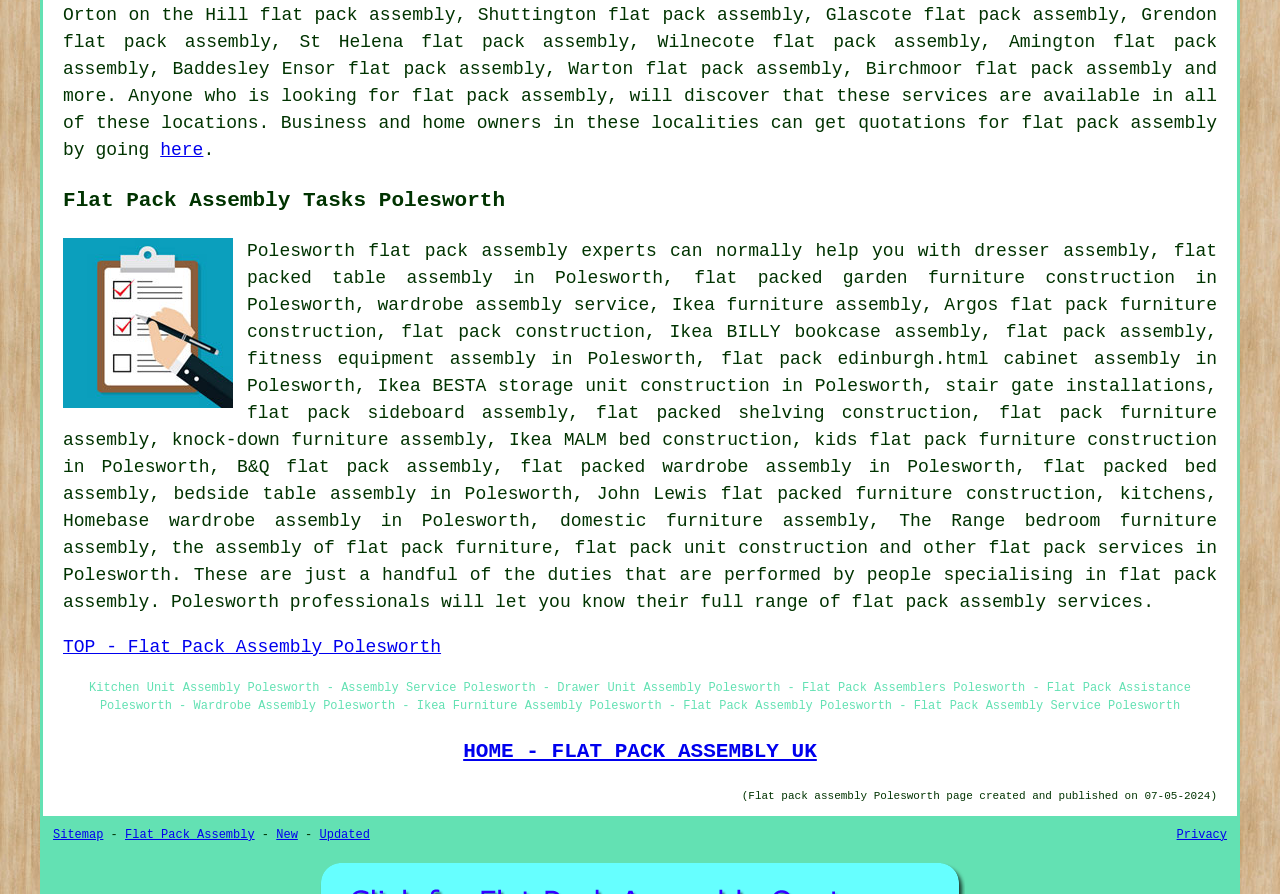Please determine the bounding box coordinates for the UI element described as: "flat pack assembly experts".

[0.288, 0.269, 0.513, 0.292]